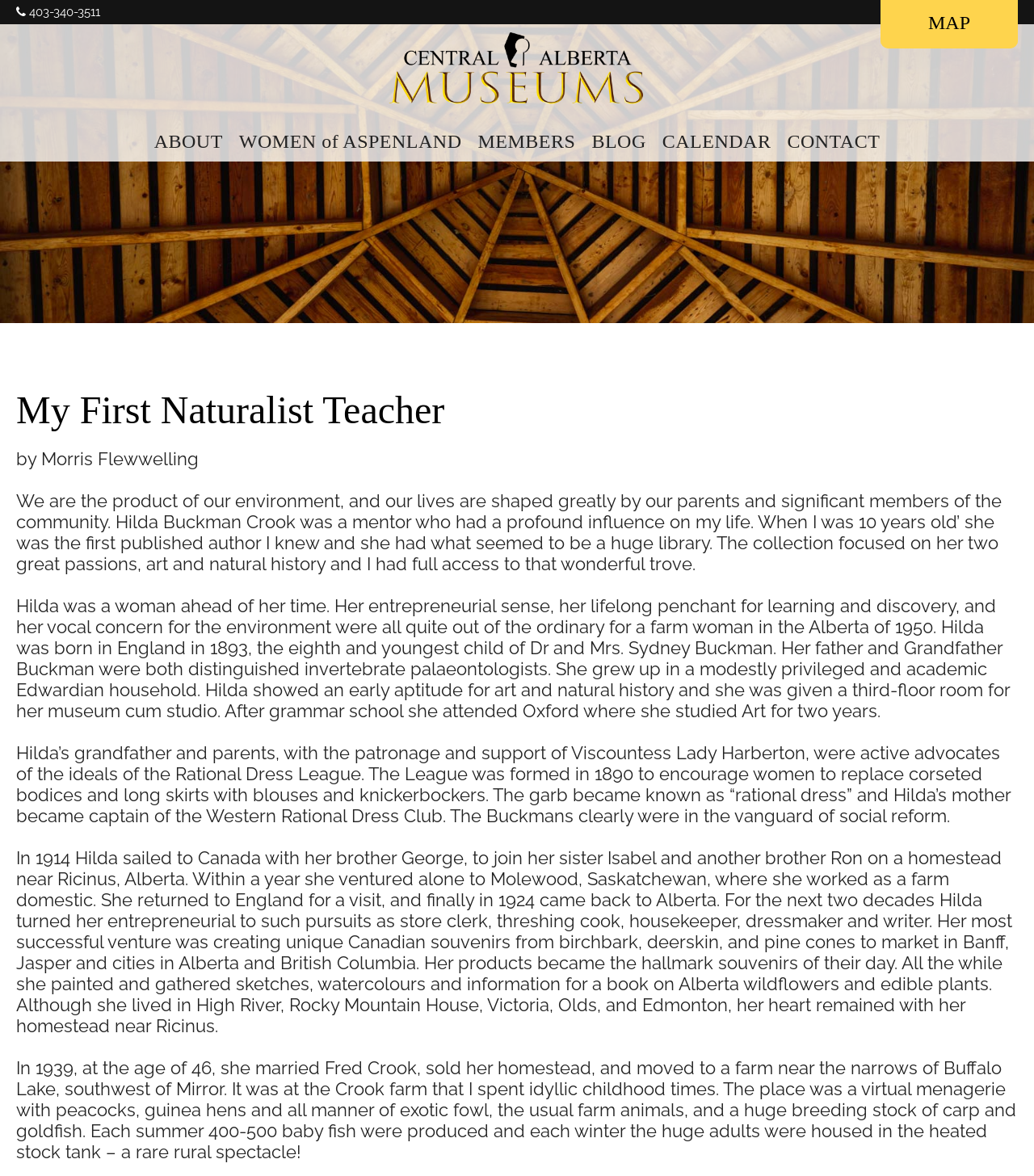Locate the bounding box coordinates of the clickable area needed to fulfill the instruction: "Sort by".

None